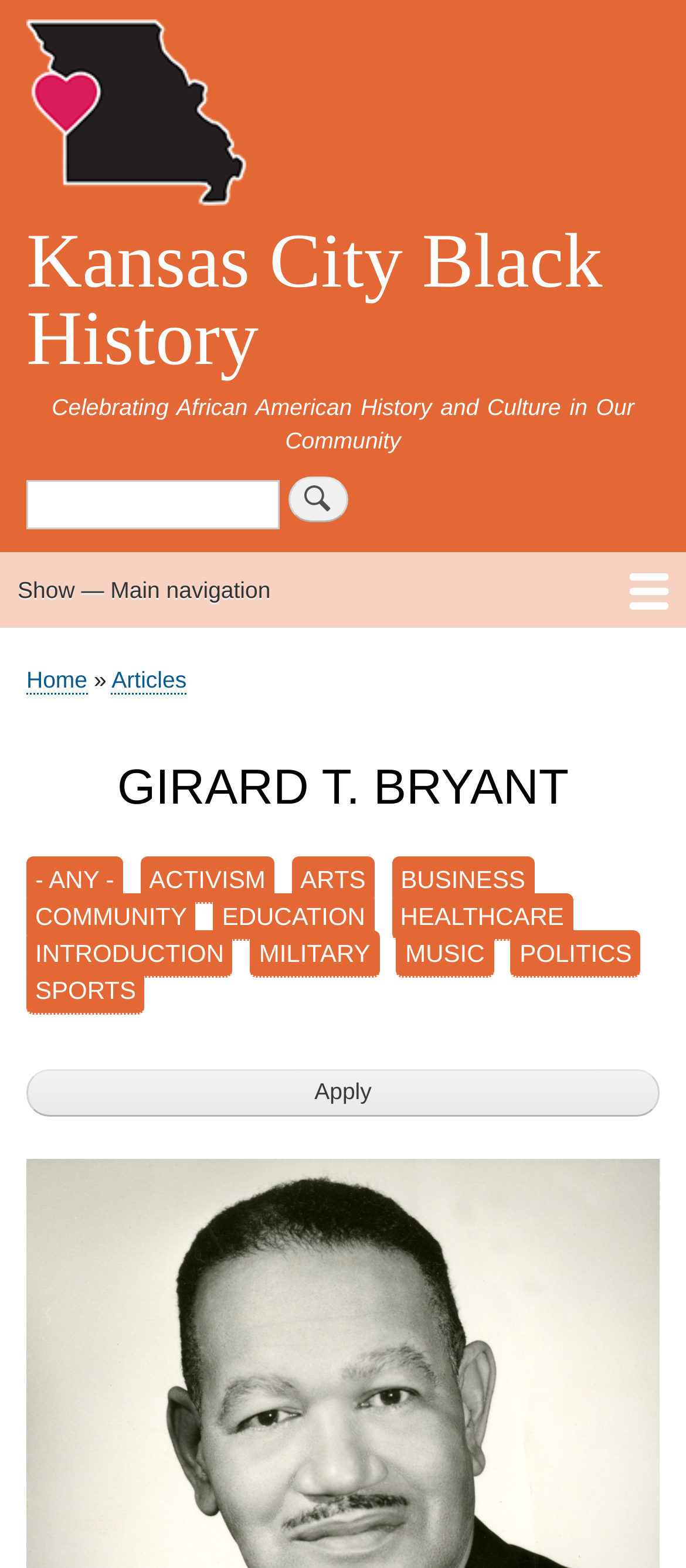Determine the bounding box coordinates of the section I need to click to execute the following instruction: "Show main navigation". Provide the coordinates as four float numbers between 0 and 1, i.e., [left, top, right, bottom].

[0.0, 0.352, 1.0, 0.4]